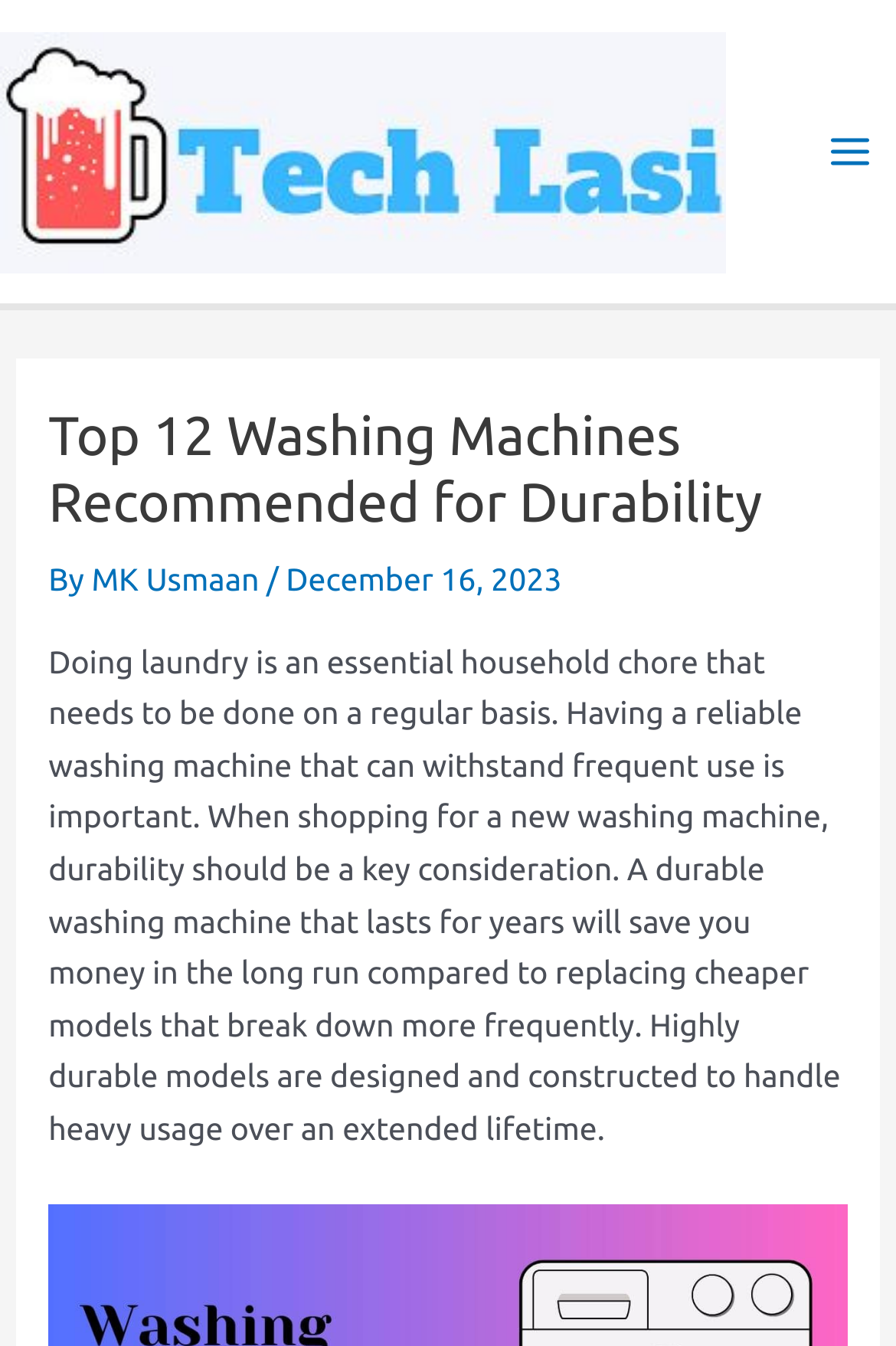What is the purpose of considering durability when buying a washing machine?
Respond to the question with a single word or phrase according to the image.

handle heavy usage